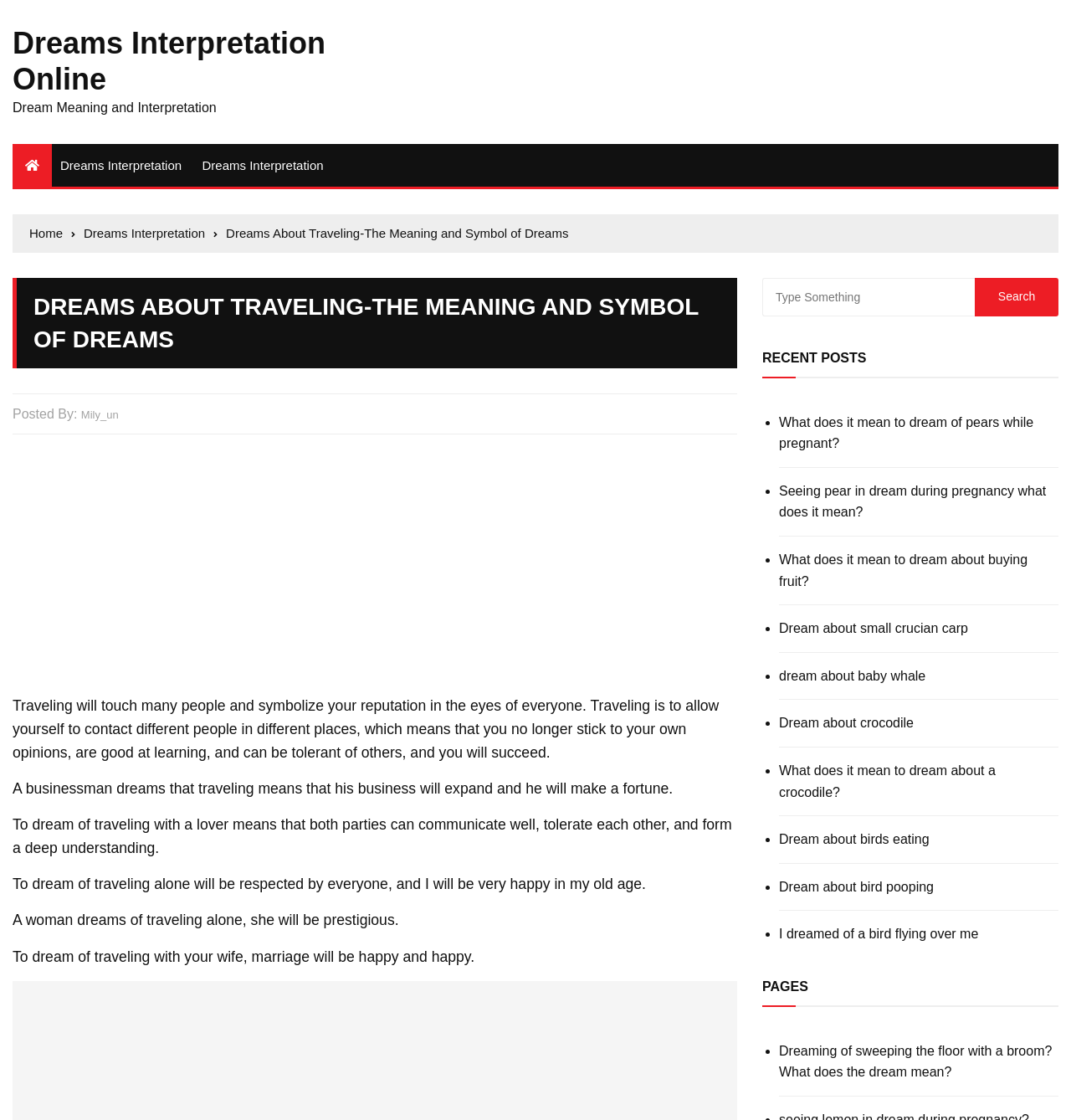Provide a one-word or one-phrase answer to the question:
How many recent posts are listed on the webpage?

10